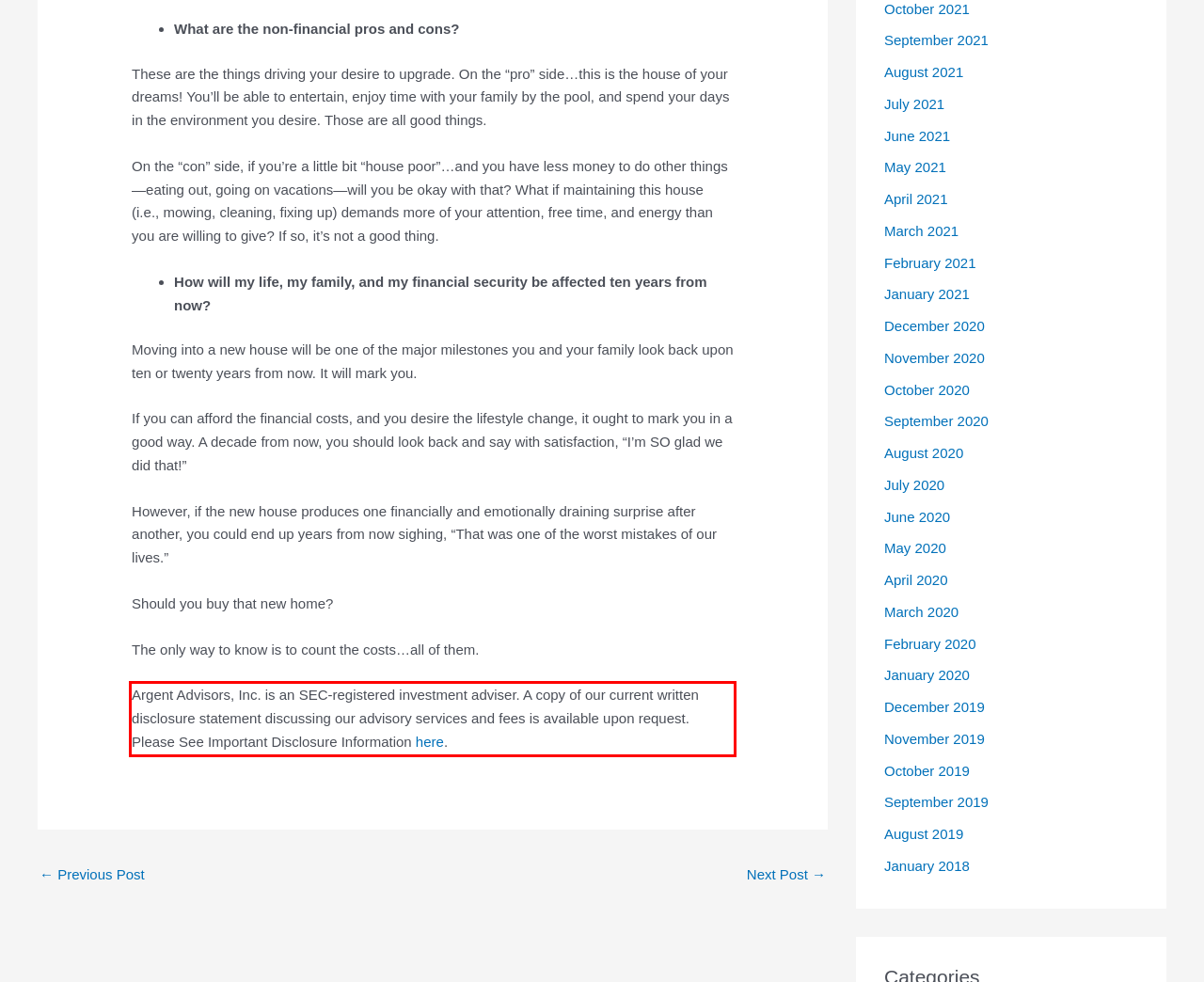Please examine the webpage screenshot containing a red bounding box and use OCR to recognize and output the text inside the red bounding box.

Argent Advisors, Inc. is an SEC-registered investment adviser. A copy of our current written disclosure statement discussing our advisory services and fees is available upon request. Please See Important Disclosure Information here.